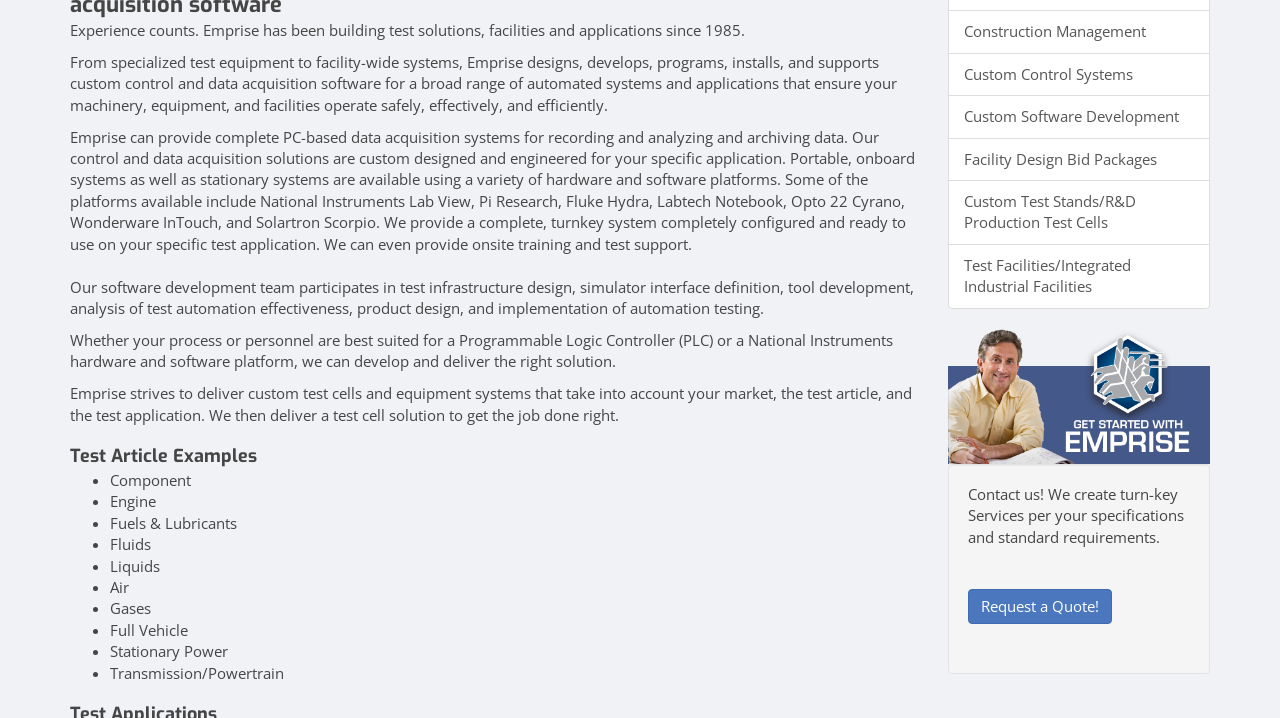Given the webpage screenshot, identify the bounding box of the UI element that matches this description: "Construction Management".

[0.74, 0.014, 0.945, 0.075]